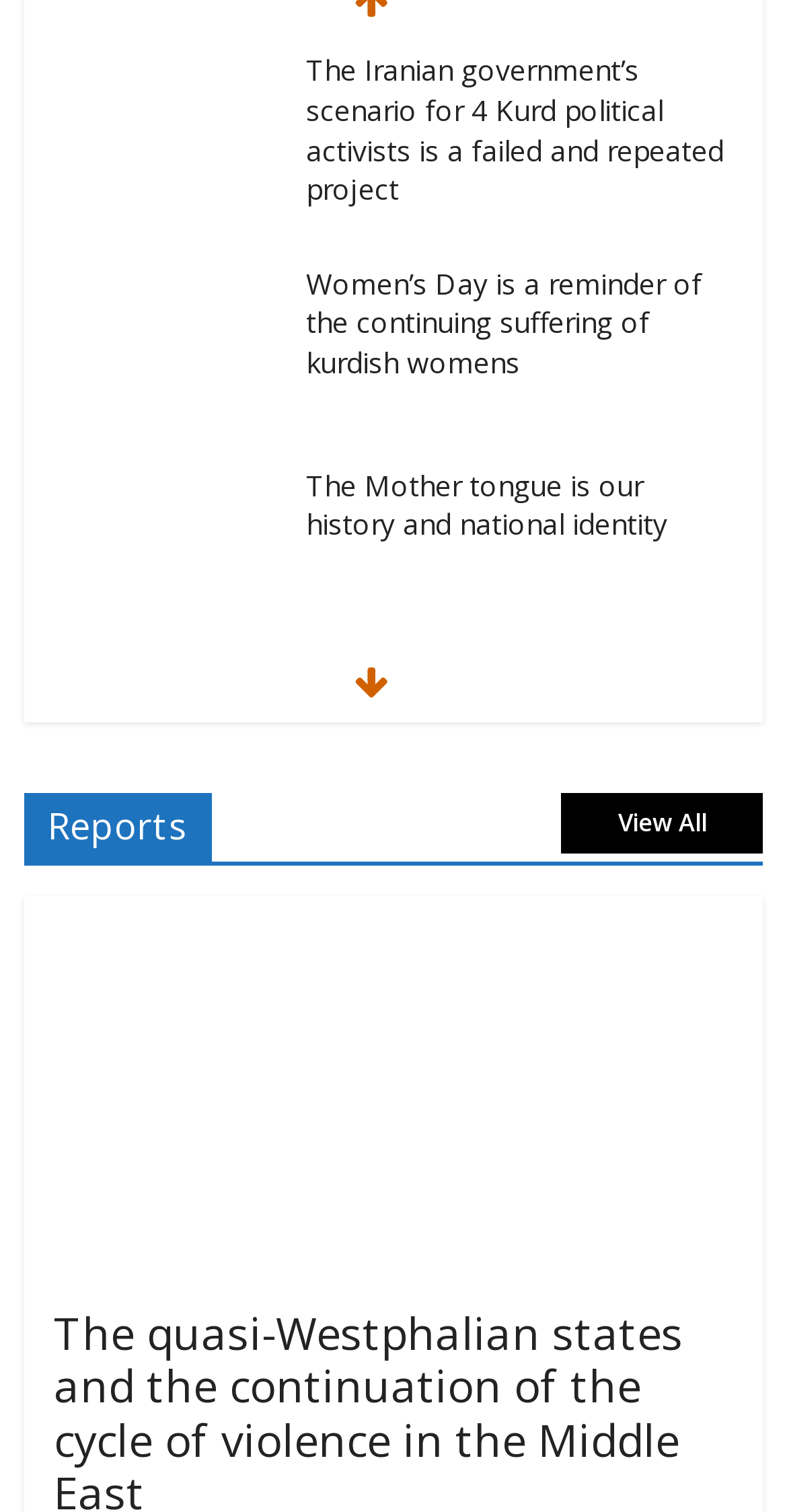Calculate the bounding box coordinates for the UI element based on the following description: "View All". Ensure the coordinates are four float numbers between 0 and 1, i.e., [left, top, right, bottom].

[0.714, 0.525, 0.97, 0.565]